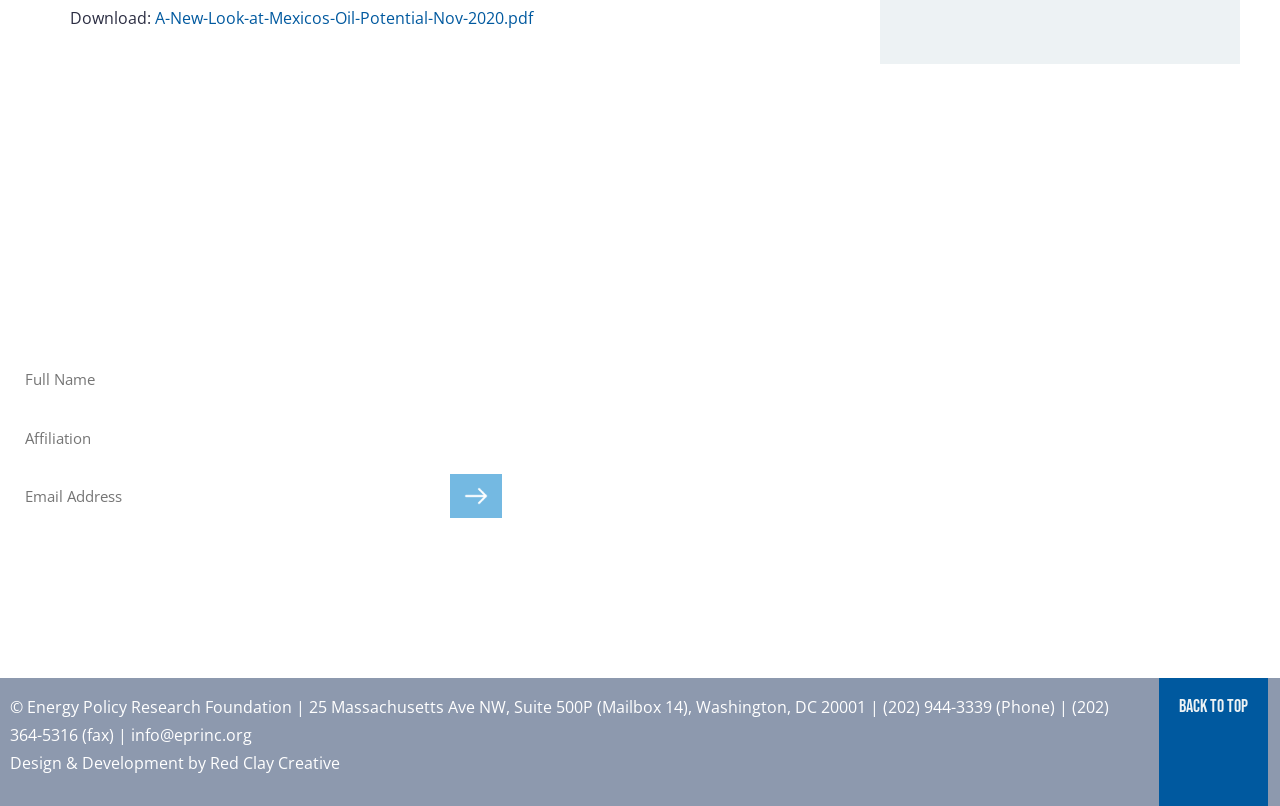Please specify the bounding box coordinates of the region to click in order to perform the following instruction: "Download the report".

[0.055, 0.009, 0.416, 0.036]